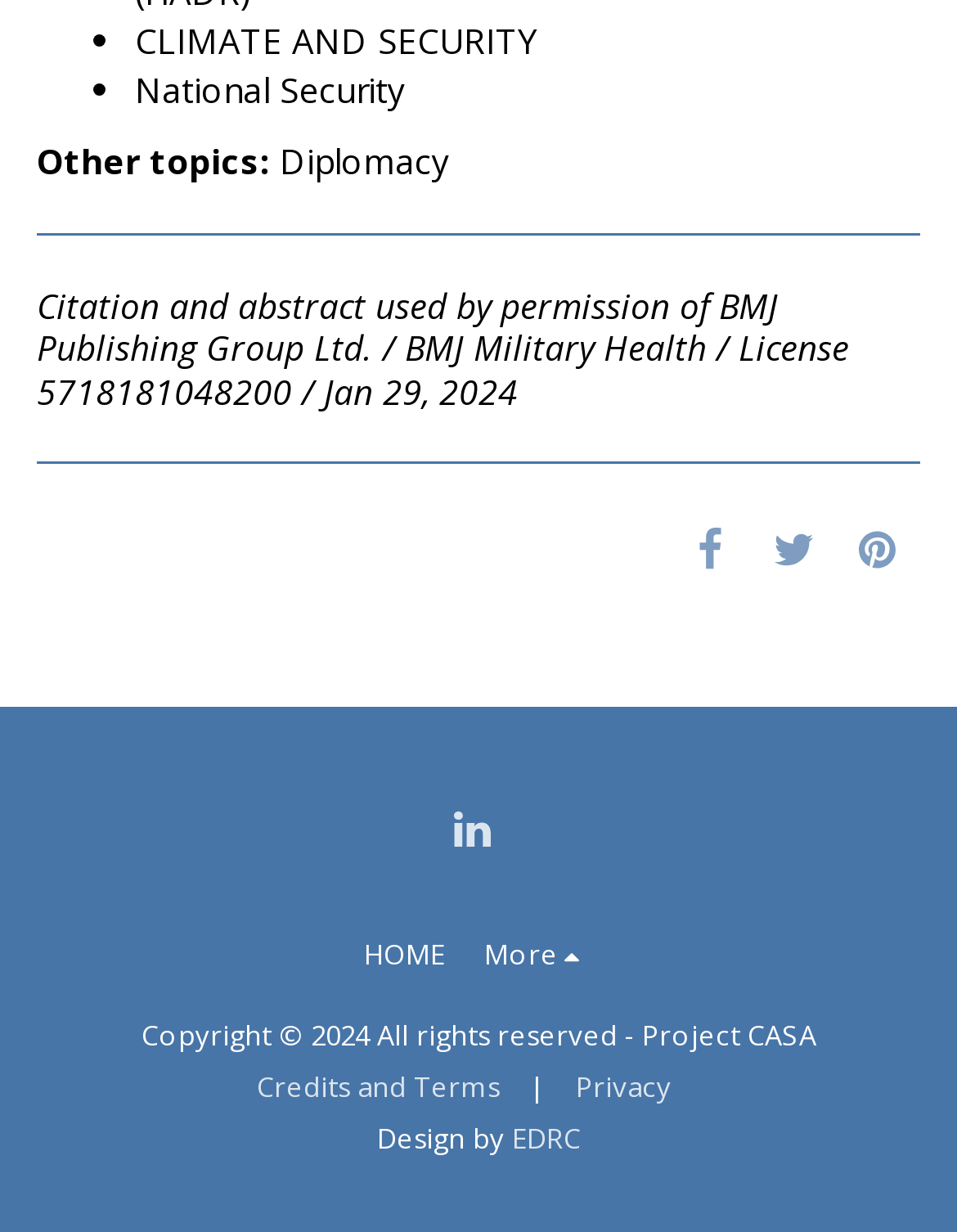Specify the bounding box coordinates (top-left x, top-left y, bottom-right x, bottom-right y) of the UI element in the screenshot that matches this description: more

[0.506, 0.754, 0.619, 0.794]